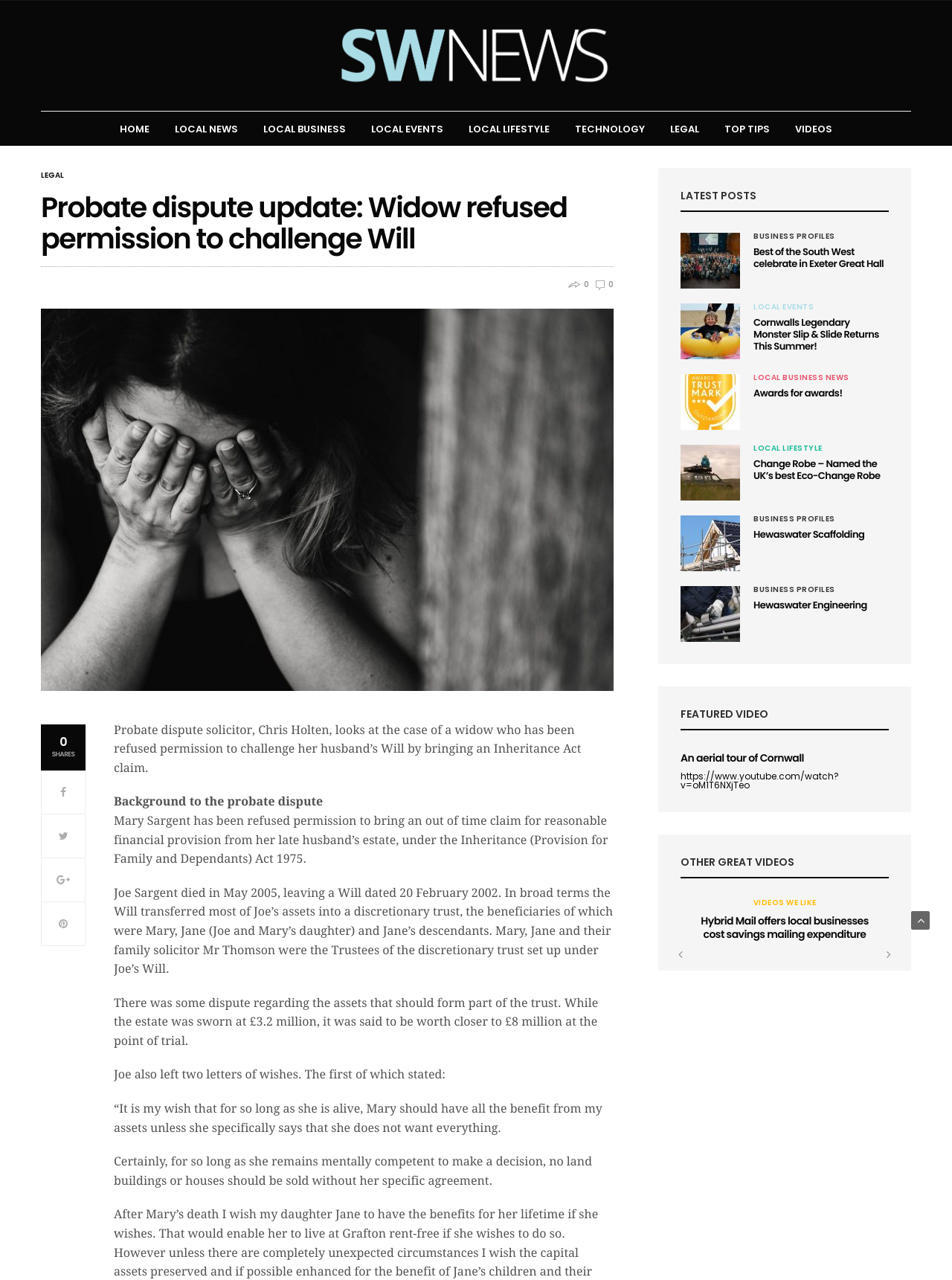Review the image closely and give a comprehensive answer to the question: How many social media links are there in the webpage?

I searched for links with icons and found 4 social media links with icons, which are Facebook, Twitter, LinkedIn, and another unknown social media platform.